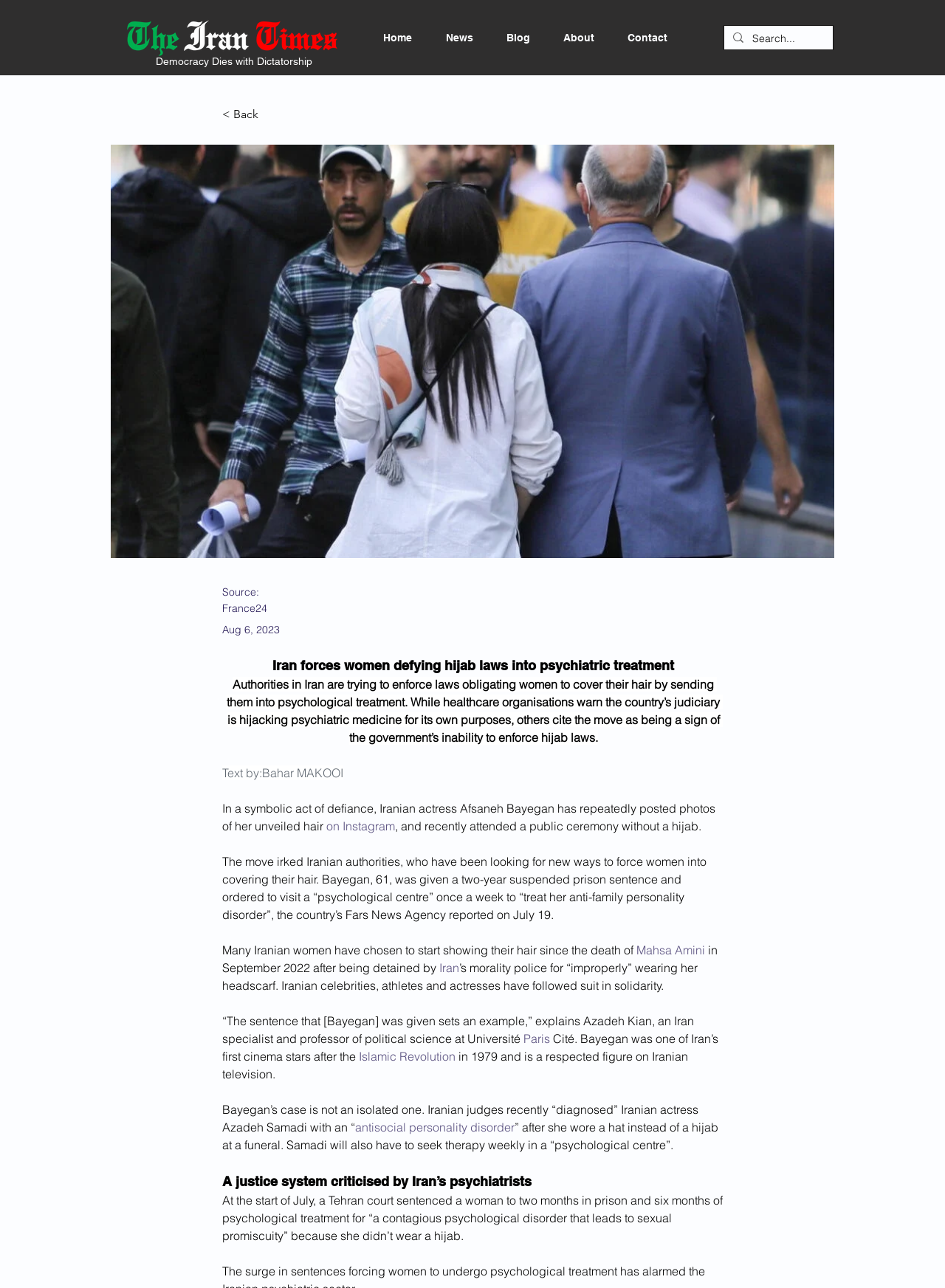Identify the bounding box coordinates of the section to be clicked to complete the task described by the following instruction: "Click the 'Home' link". The coordinates should be four float numbers between 0 and 1, formatted as [left, top, right, bottom].

[0.37, 0.019, 0.436, 0.039]